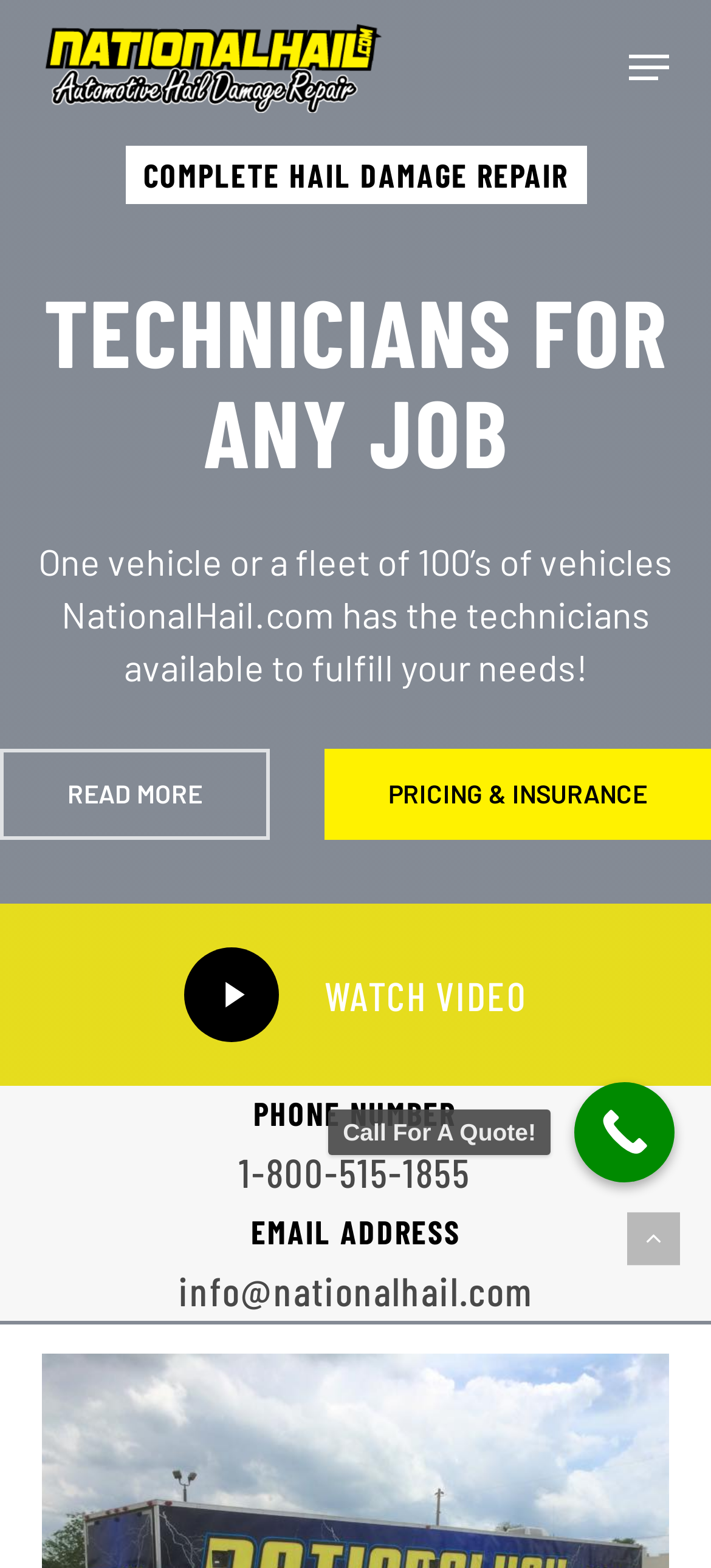Create a detailed summary of all the visual and textual information on the webpage.

The webpage is the homepage of National Hail, a company that provides hail damage repair services. At the top left corner, there is a logo of National Hail, which is an image with a link to the company's homepage. Next to the logo, there is a navigation menu button.

Below the logo and navigation menu, there is a heading that reads "COMPLETE HAIL DAMAGE REPAIR" in a prominent font size. Underneath the heading, there is a paragraph of text that describes the company's services, stating that they can fulfill the needs of individuals or fleets of vehicles.

On the left side of the page, there are two buttons, "READ MORE" and "PRICING & INSURANCE", which are stacked on top of each other. On the right side of the page, there is a video thumbnail with a "WATCH VIDEO" link and a heading that reads "WATCH VIDEO". When clicked, the video will play.

Further down the page, there are three sections of contact information. The first section displays the company's phone number, "1-800-515-1855", with a link to call the number. The second section displays the company's email address, "info@nationalhail.com", with a link to send an email. Both sections have headings that read "PHONE NUMBER" and "EMAIL ADDRESS", respectively.

At the bottom right corner of the page, there are two links, "Back to top" and "Call For A Quote!", which allow users to navigate back to the top of the page or request a quote for their hail damage repair needs.